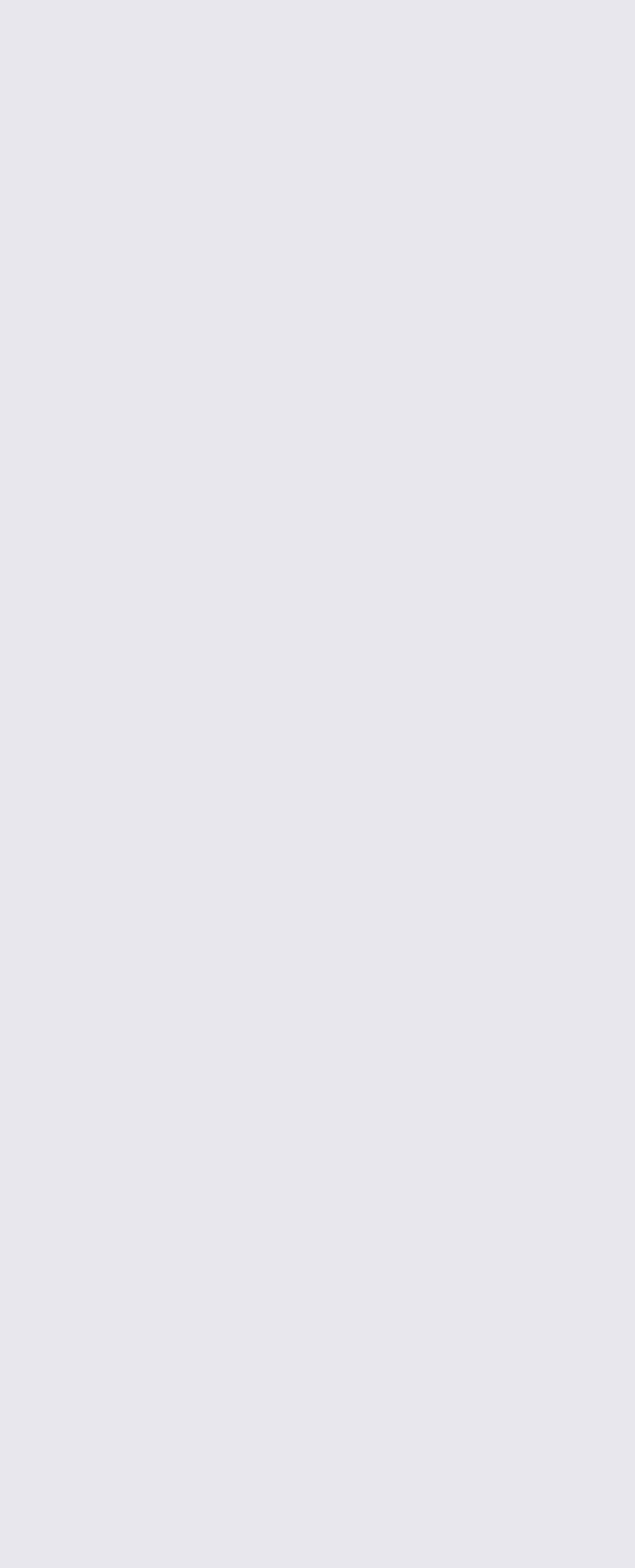Provide a brief response in the form of a single word or phrase:
How can I contact the website?

02142881600